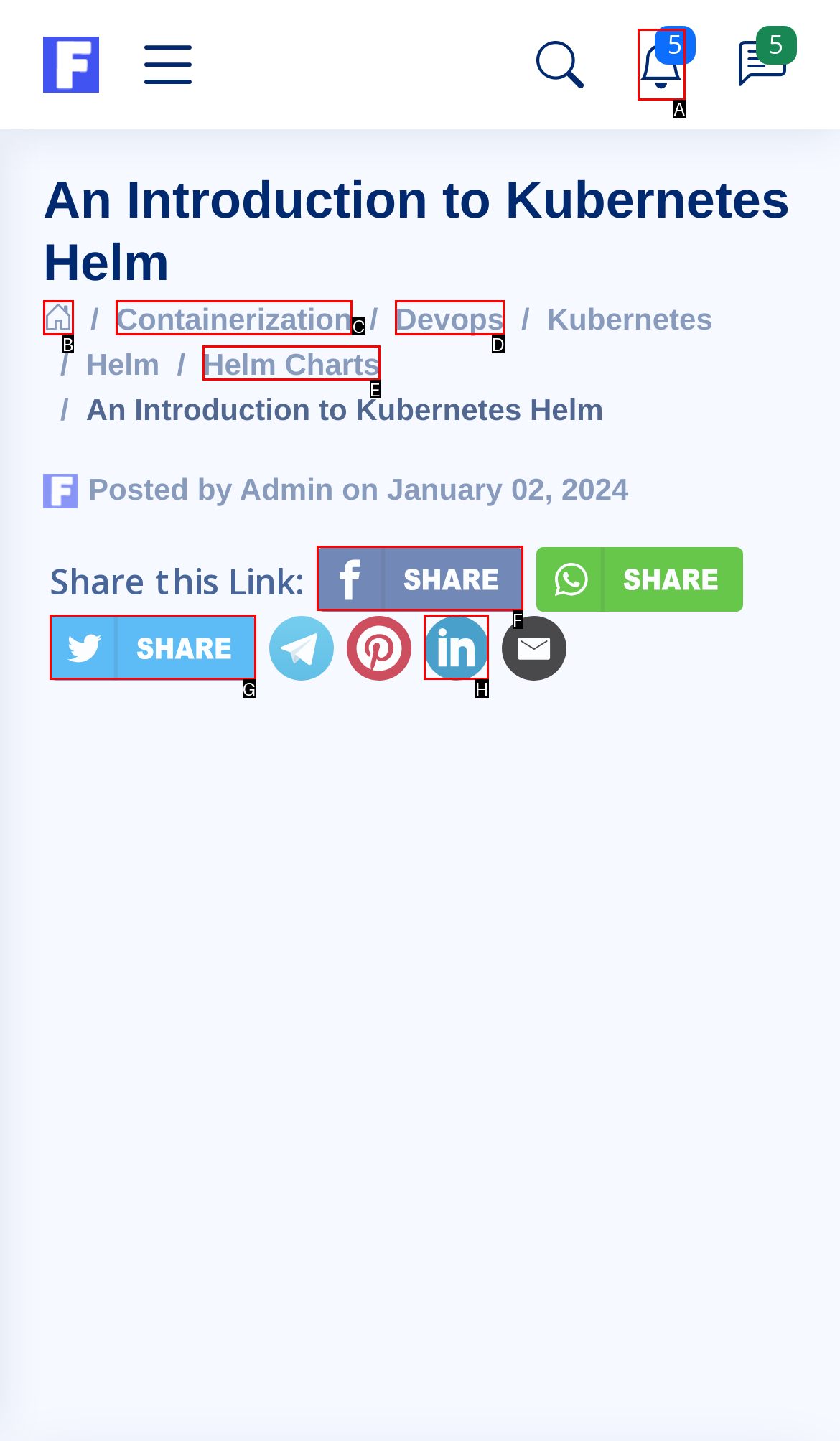Determine which UI element matches this description: Helm Charts
Reply with the appropriate option's letter.

E